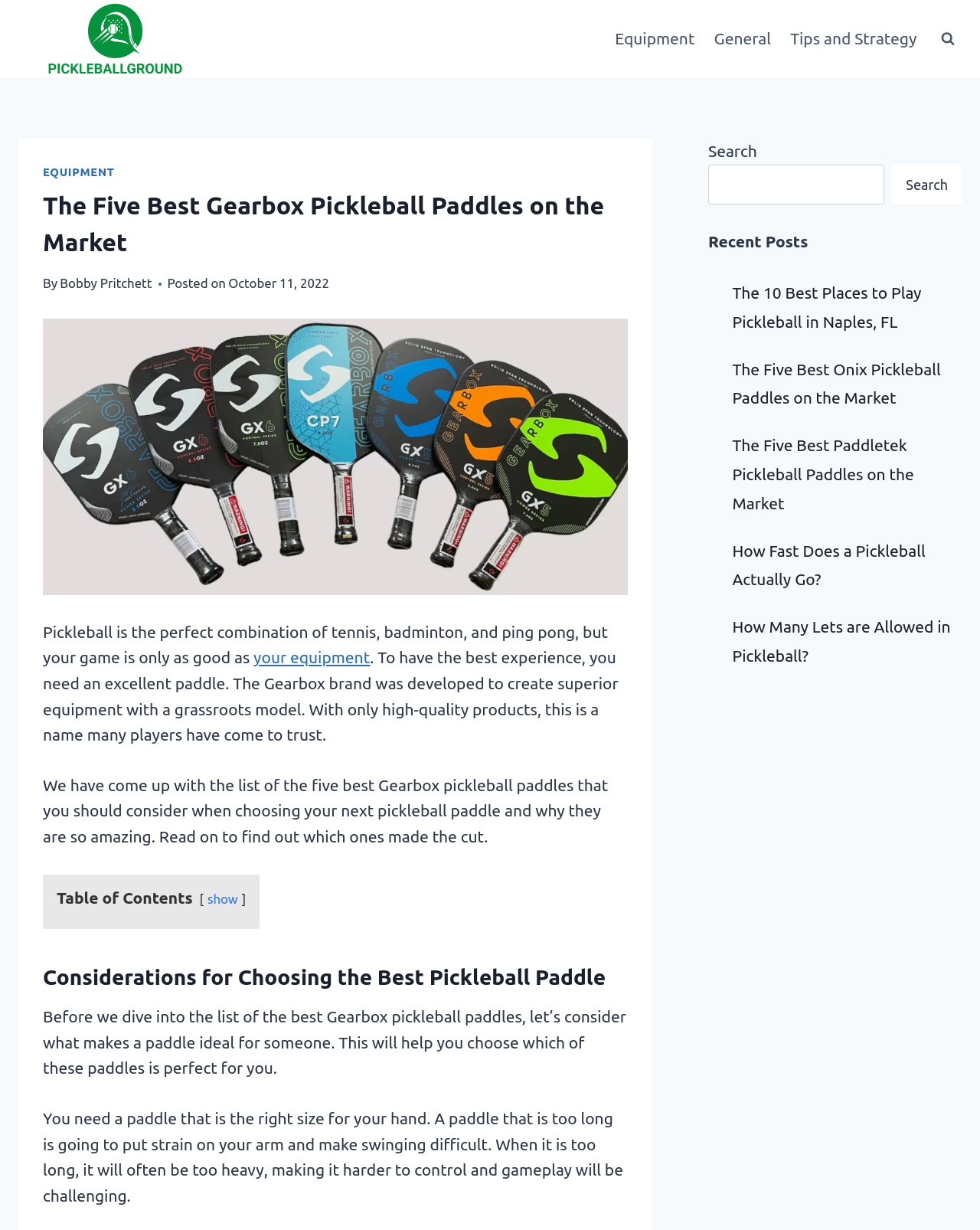Using the format (top-left x, top-left y, bottom-right x, bottom-right y), provide the bounding box coordinates for the described UI element. All values should be floating point numbers between 0 and 1: Tips and Strategy

[0.797, 0.013, 0.945, 0.05]